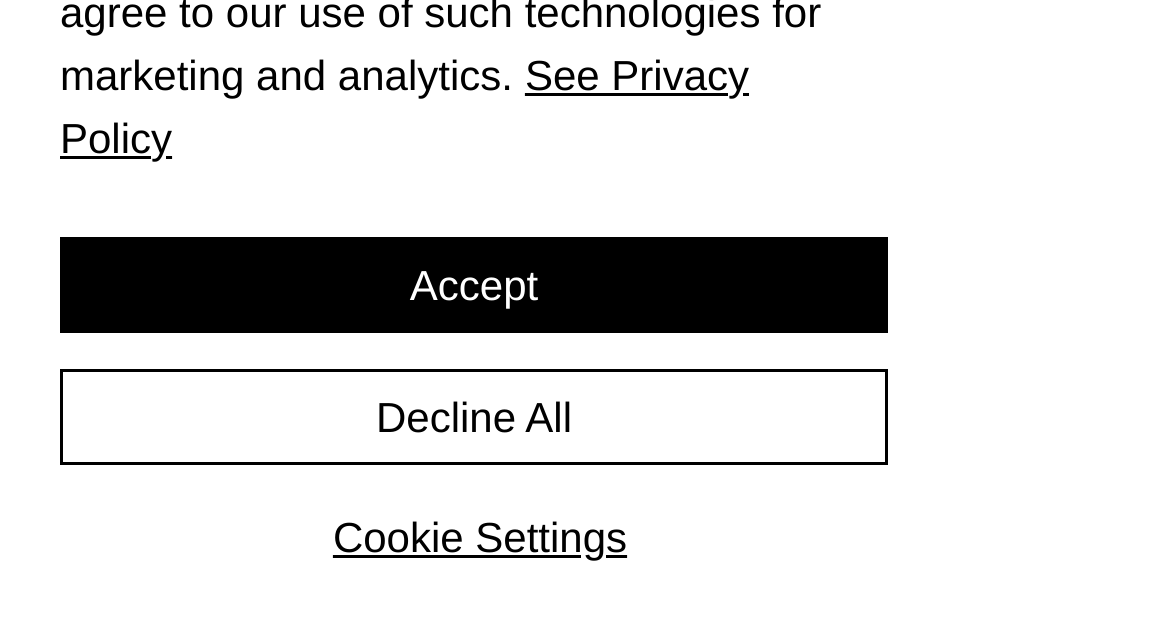Predict the bounding box of the UI element based on the description: "See Privacy Policy". The coordinates should be four float numbers between 0 and 1, formatted as [left, top, right, bottom].

[0.051, 0.08, 0.64, 0.253]